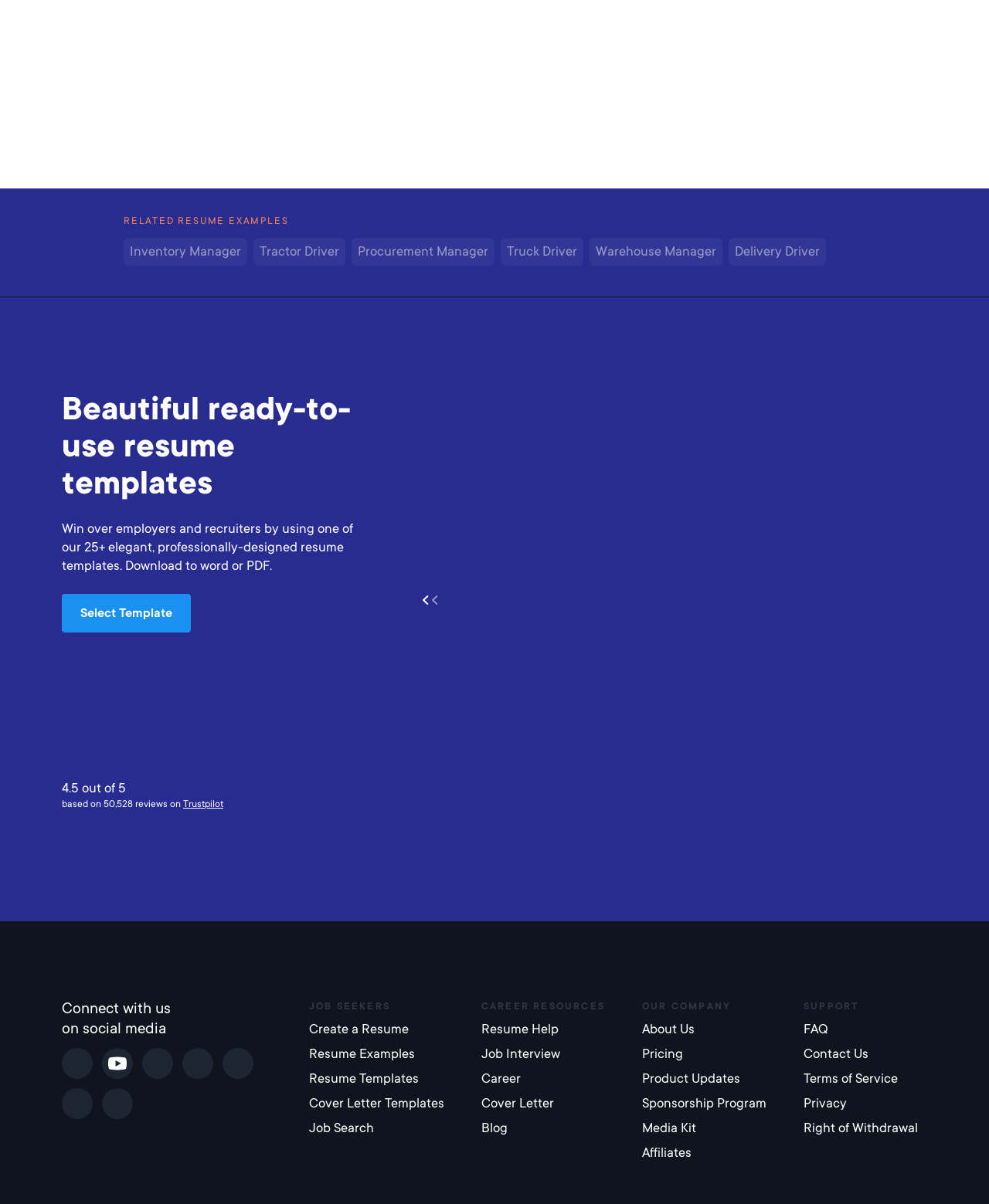Find the bounding box coordinates for the area that must be clicked to perform this action: "Get help with resume".

[0.487, 0.847, 0.612, 0.863]